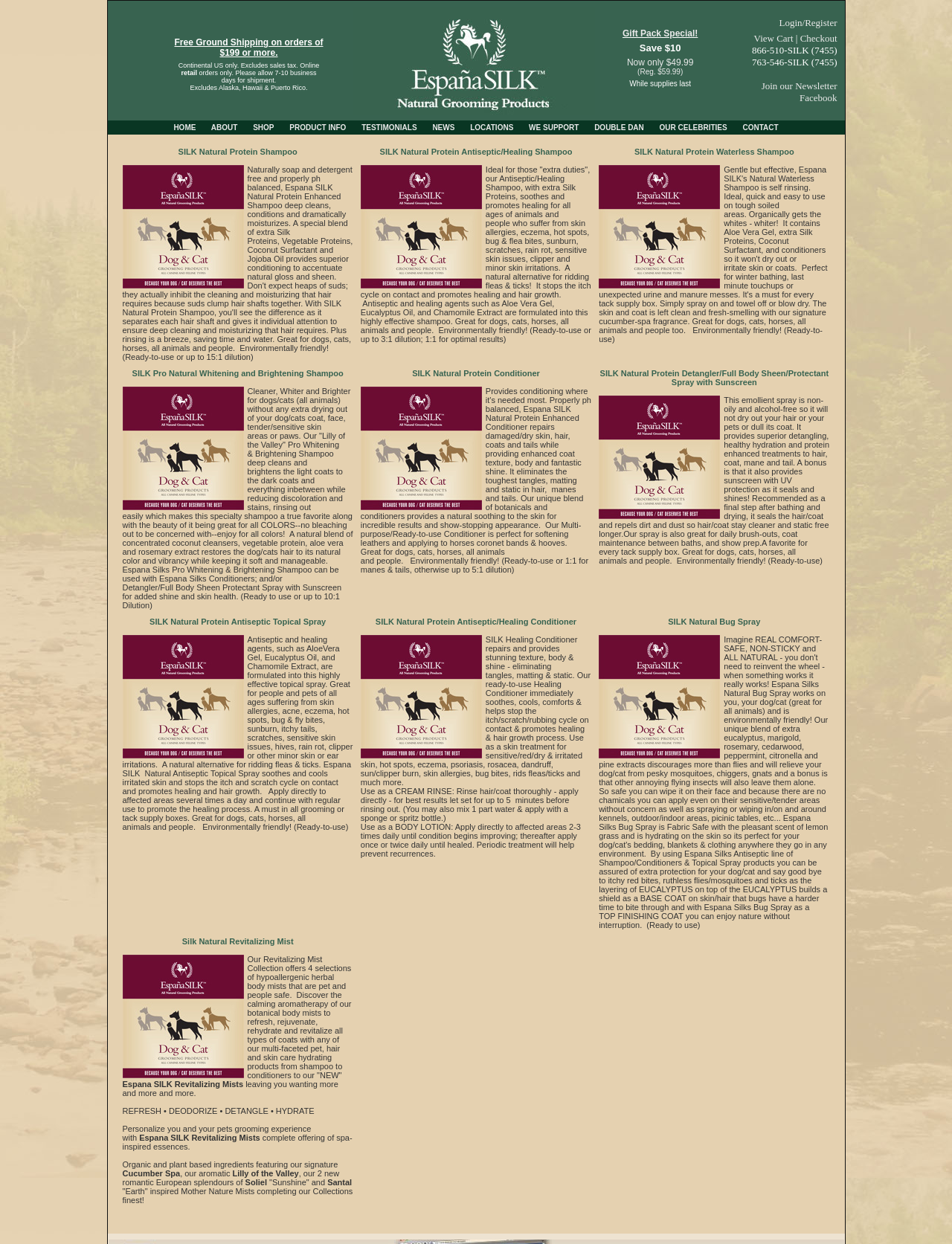Please give a short response to the question using one word or a phrase:
What is the name of the first product?

SILK Natural Protein Shampoo